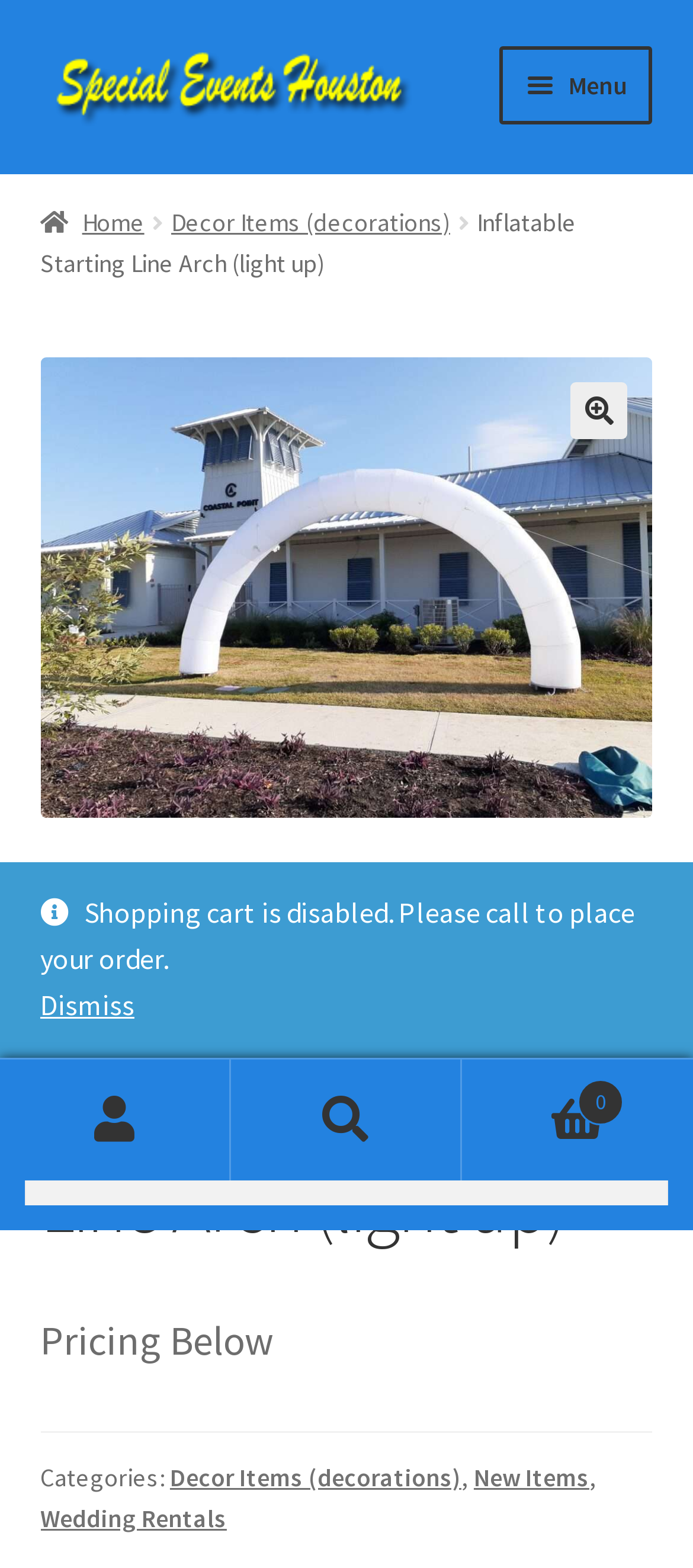Find the bounding box of the web element that fits this description: "Terms and Conditions".

None